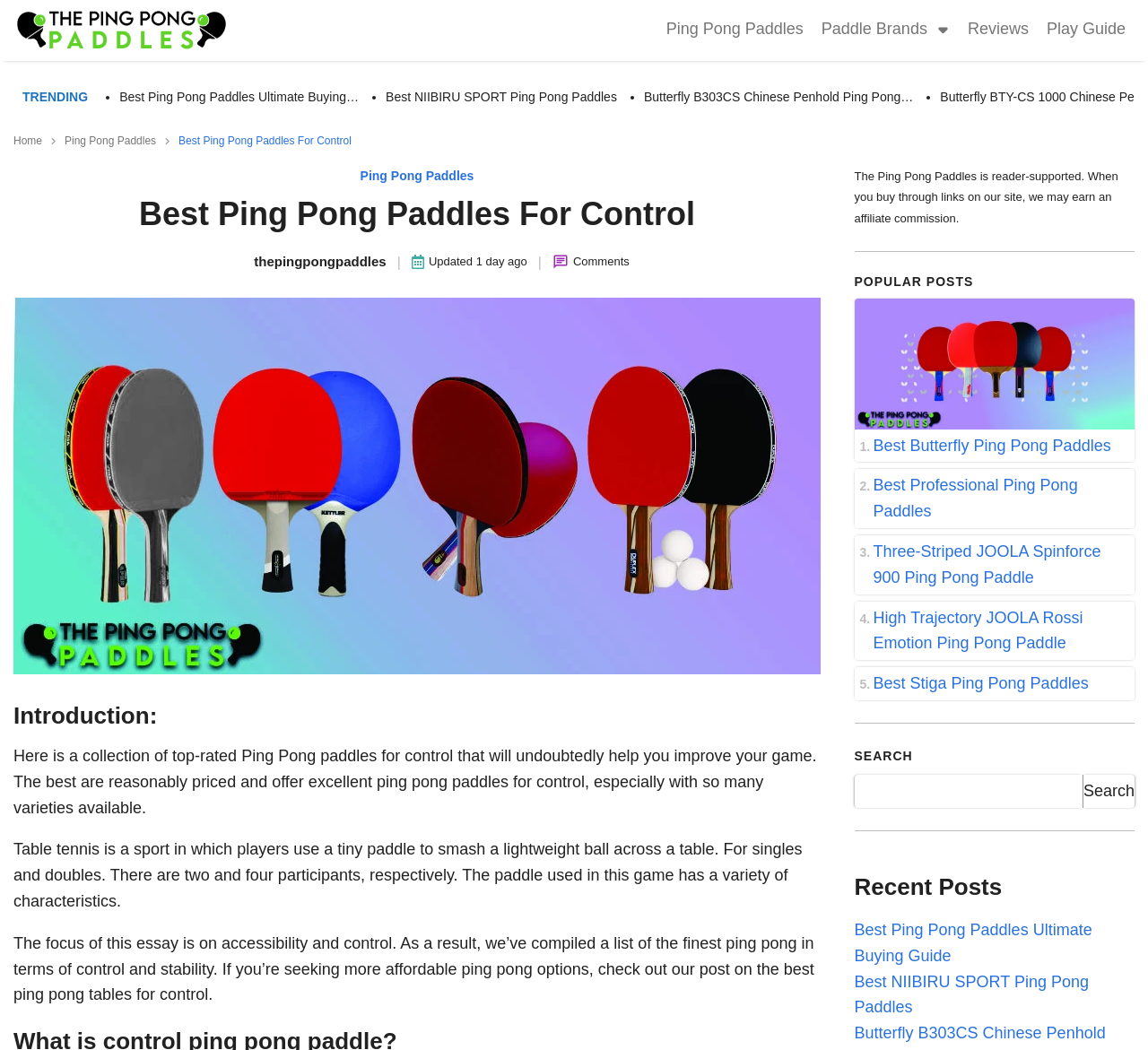Offer a meticulous description of the webpage's structure and content.

This webpage is about the best ping pong paddles for control, with a focus on reasonably priced options. At the top, there is a navigation menu with links to "The Ping Pong Paddles", "Ping Pong Paddles", "Reviews", "Play Guide", and "Home". Below the menu, there is a section with a heading "TRENDING" and a list of links to popular ping pong paddle reviews, including "Best Ping Pong Paddles Ultimate Buying Guide" and "Best NIIBIRU SPORT Ping Pong Paddles".

To the right of the trending section, there is a column with a heading "Paddle Brands" and an image. Below this, there are links to "Reviews" and "Play Guide". Further down, there is a section with a heading "Best Ping Pong Paddles For Control" and a brief introduction to the topic of ping pong paddles for control.

The main content of the page is divided into sections, each with a heading and a brief description of a specific ping pong paddle. There are images of the paddles and links to read more about each one. The paddles are listed in a vertical column, with the most popular ones at the top.

At the bottom of the page, there is a section with a heading "POPULAR POSTS" and a list of links to other popular ping pong-related articles. There is also a search bar and a section with recent posts. Throughout the page, there are images and icons, including a logo for "The Ping Pong Paddles" and a separator line dividing the different sections.